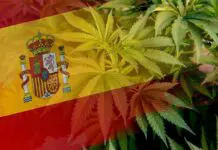By analyzing the image, answer the following question with a detailed response: What is the cultural context of the image?

The image symbolizes the evolving landscape of cannabis in Spain, highlighting the cultural and legal discussions surrounding its use, as the country continues to explore cannabis legislation.